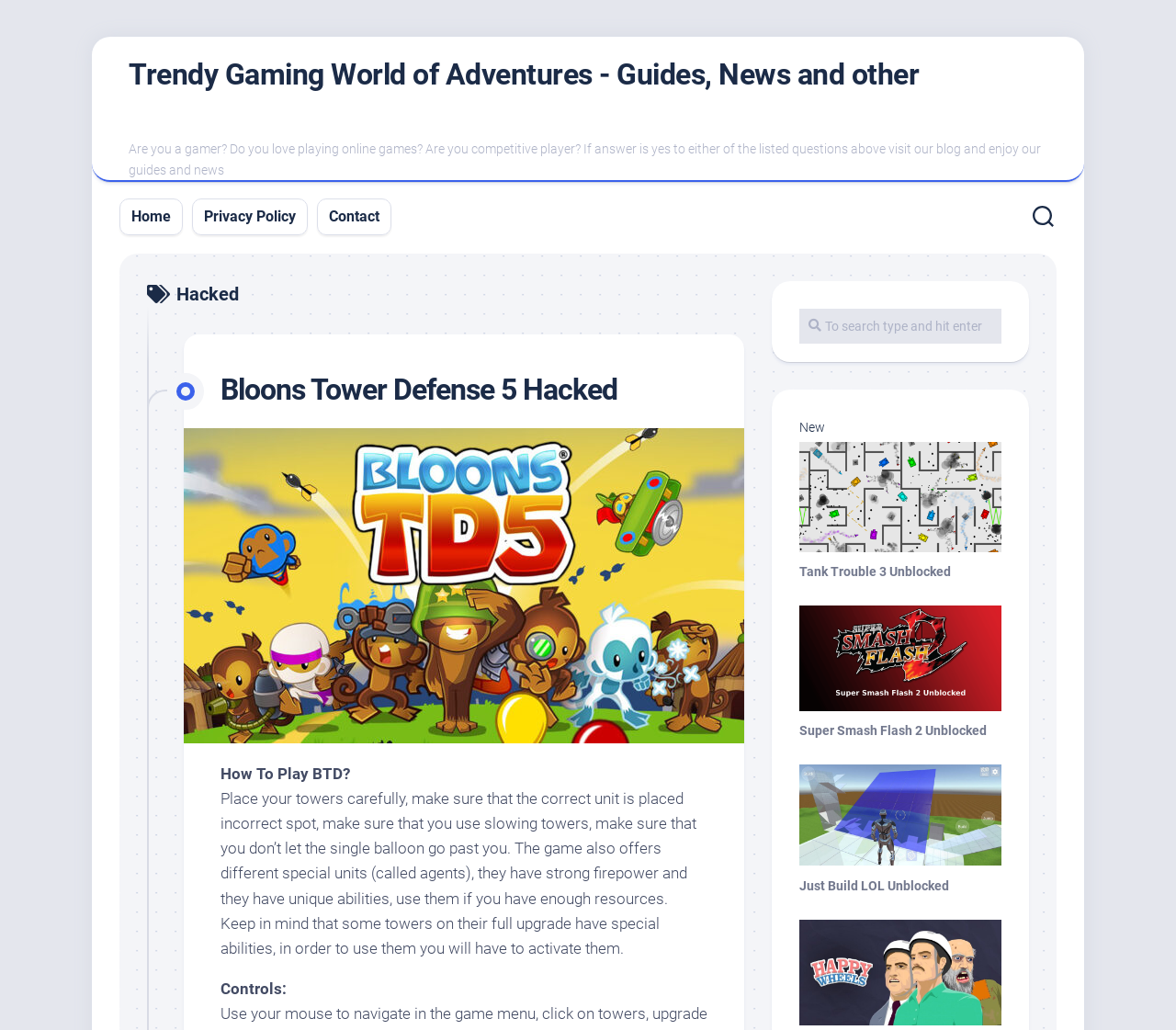Please respond in a single word or phrase: 
How many navigation links are there at the top?

3